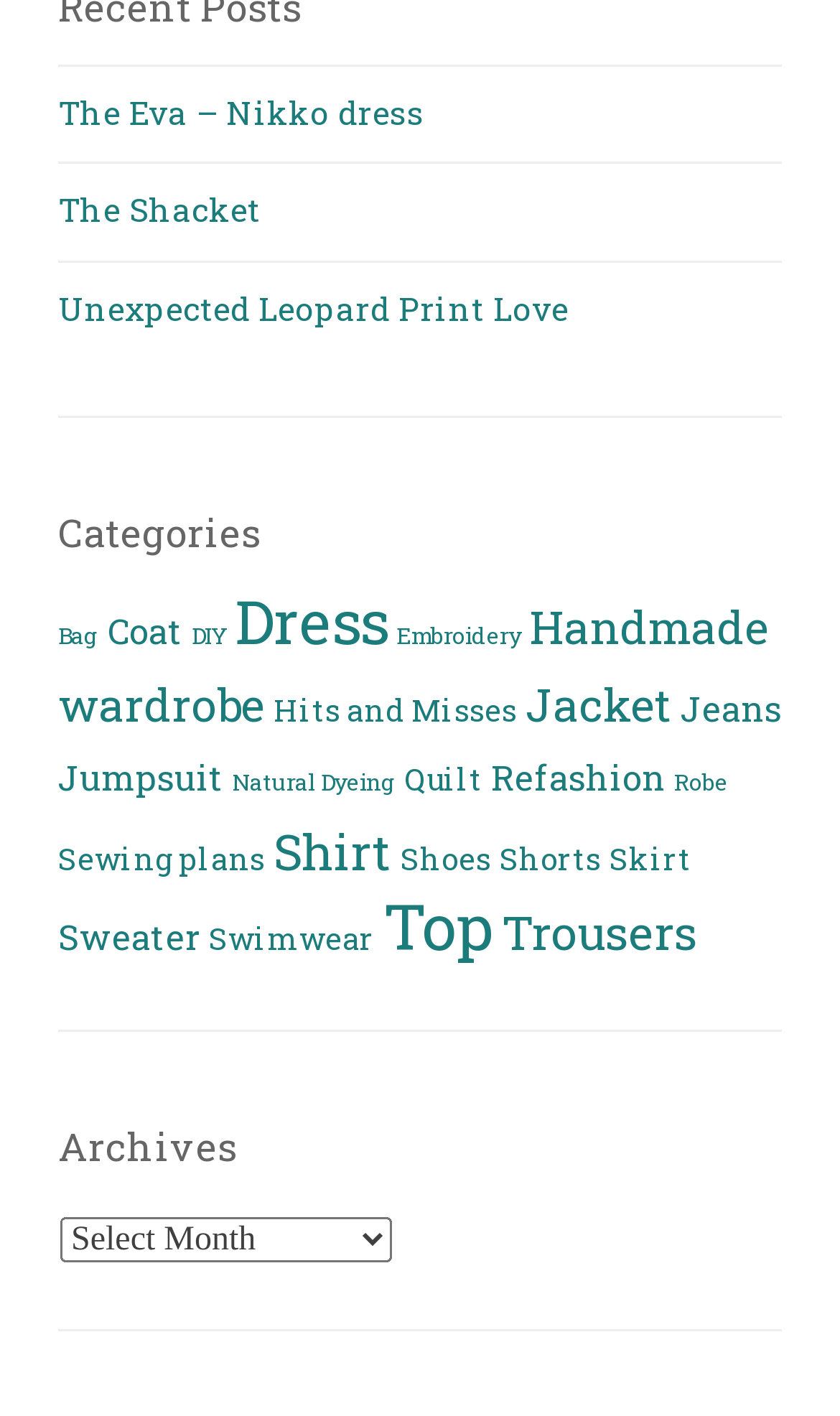What is the most popular item type?
Using the image, provide a concise answer in one word or a short phrase.

Top